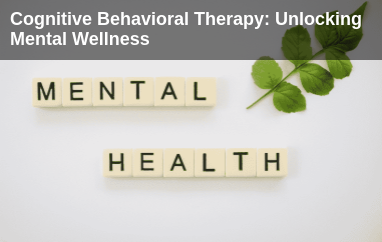What is added to enhance the theme of growth and renewal?
Please provide a single word or phrase in response based on the screenshot.

a fresh green leaf